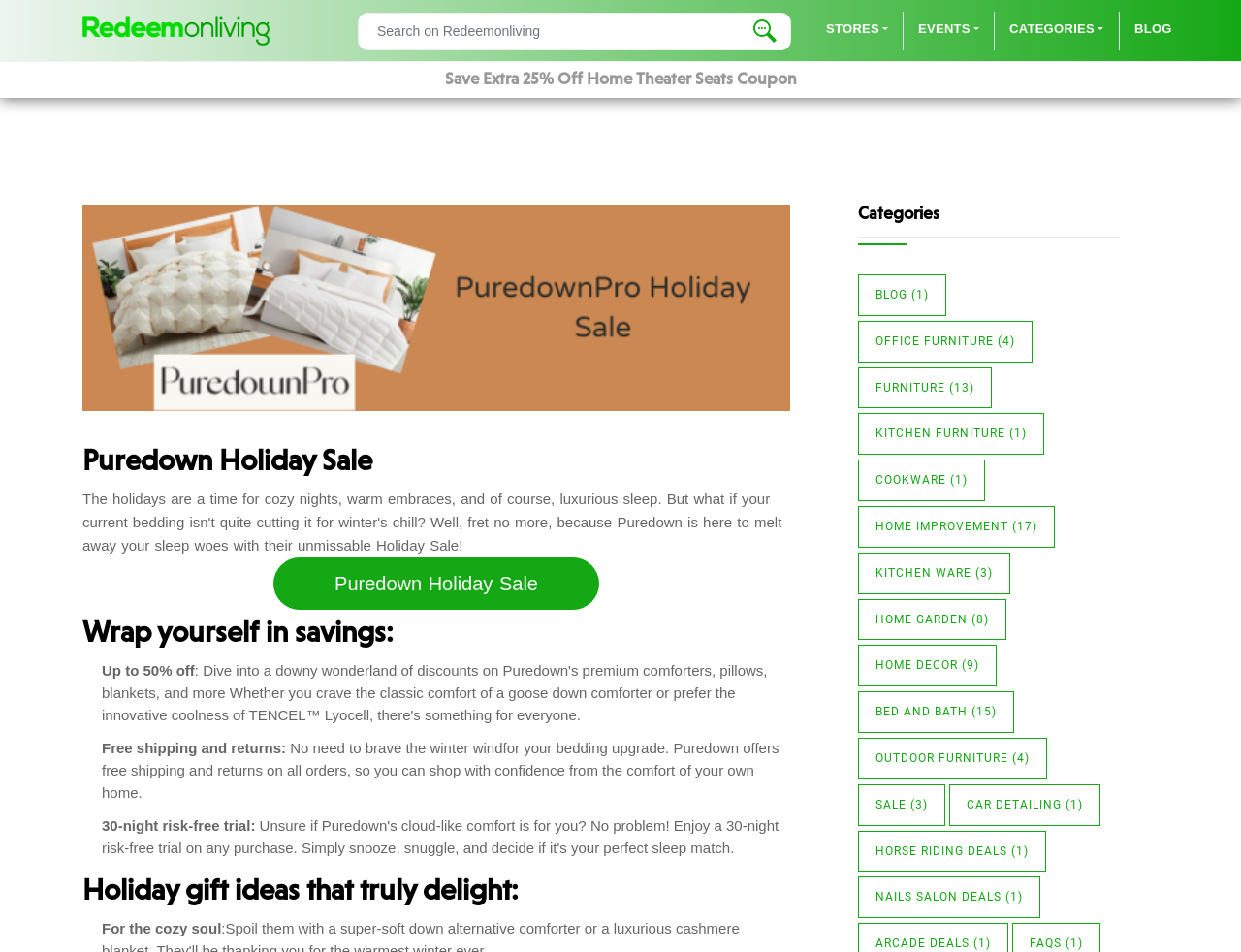Please provide a brief answer to the following inquiry using a single word or phrase:
What is the discount offered on home theater seats?

Extra 25% Off